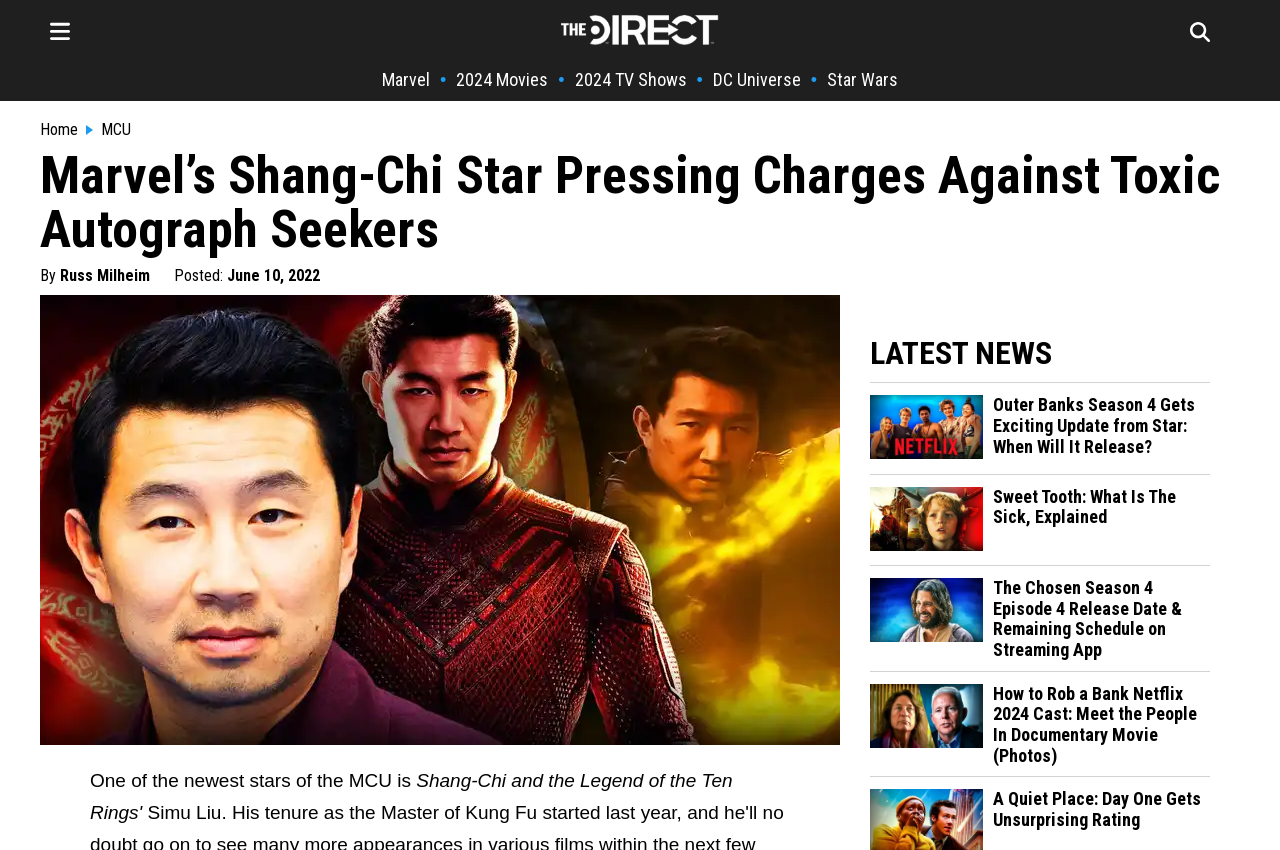Determine the bounding box coordinates for the element that should be clicked to follow this instruction: "Visit the homepage". The coordinates should be given as four float numbers between 0 and 1, in the format [left, top, right, bottom].

[0.031, 0.142, 0.061, 0.164]